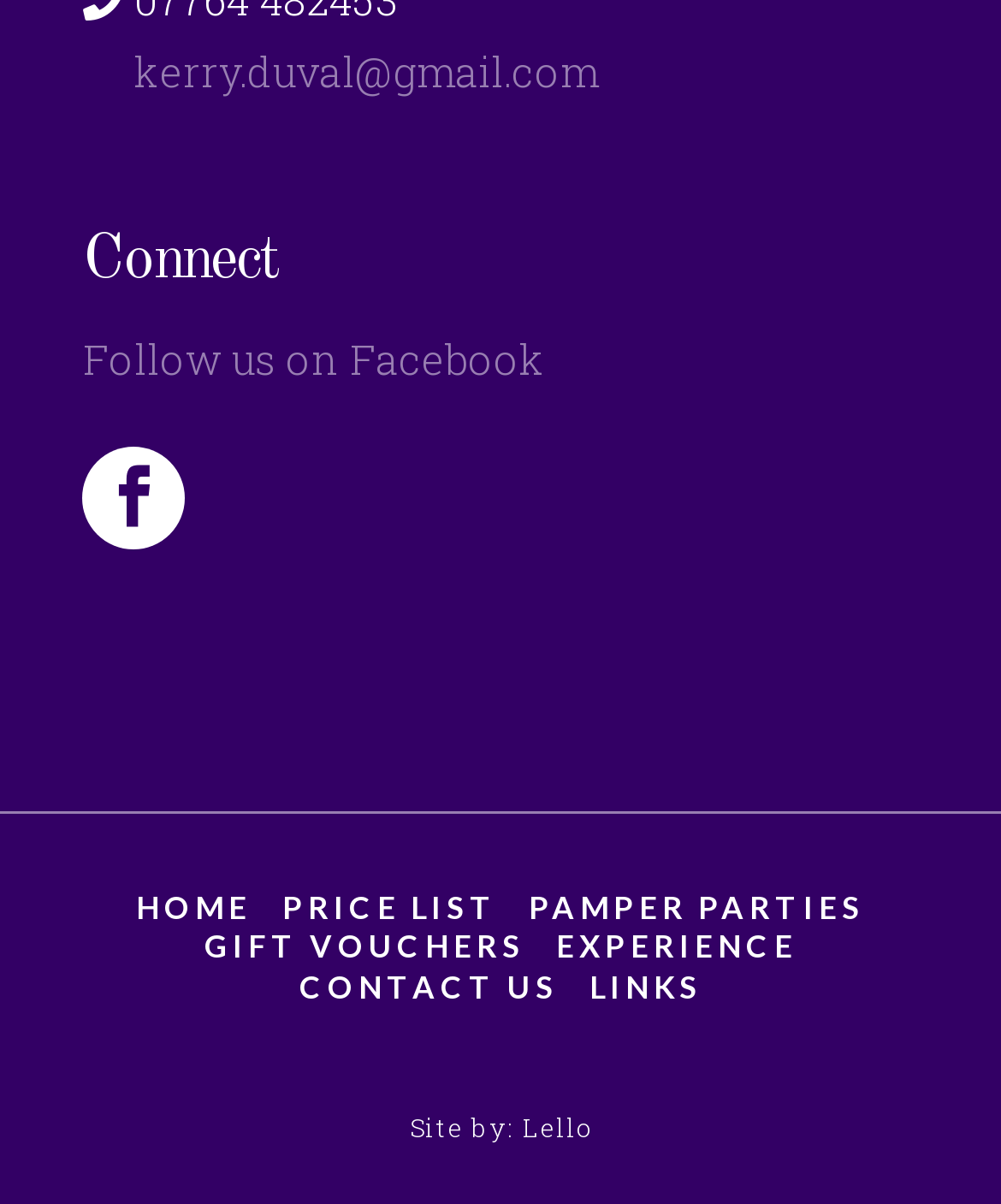Highlight the bounding box coordinates of the element that should be clicked to carry out the following instruction: "Click on the 'Connect' heading". The coordinates must be given as four float numbers ranging from 0 to 1, i.e., [left, top, right, bottom].

[0.083, 0.192, 0.917, 0.243]